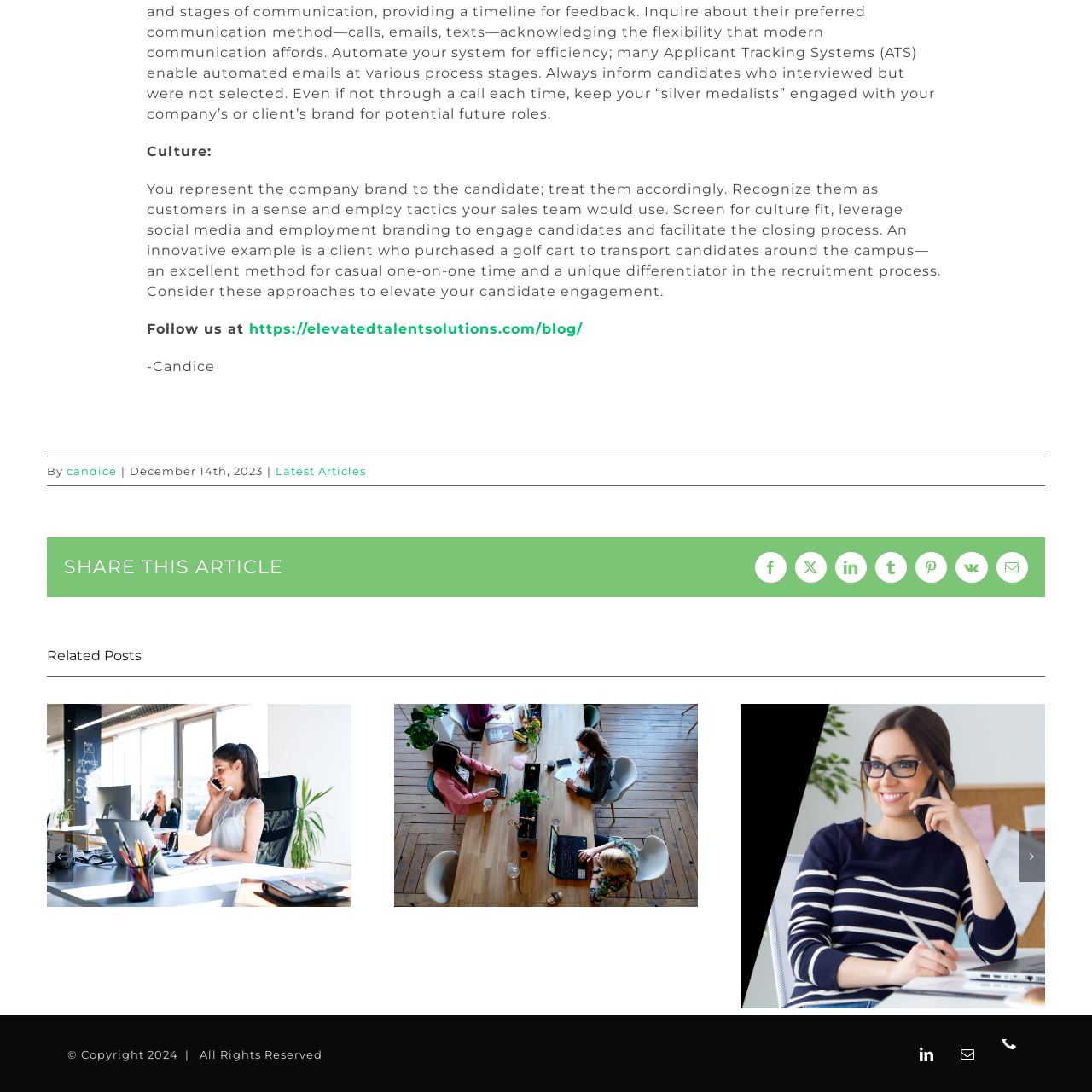Please look at the highlighted area within the red border and provide the answer to this question using just one word or phrase: 
What surrounds the heart in the image?

Elements of community and collaboration